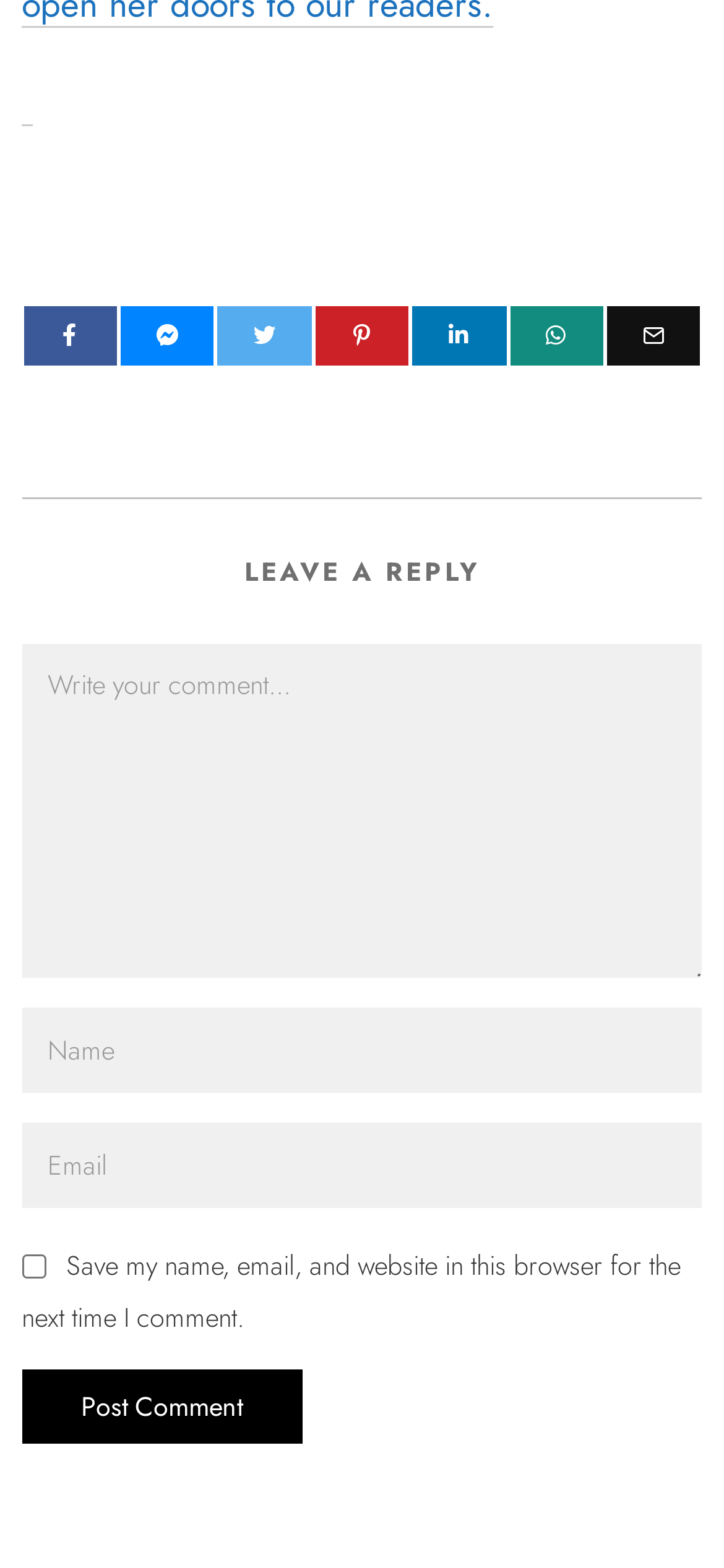What is the purpose of the checkbox?
Answer with a single word or phrase by referring to the visual content.

Save comment info